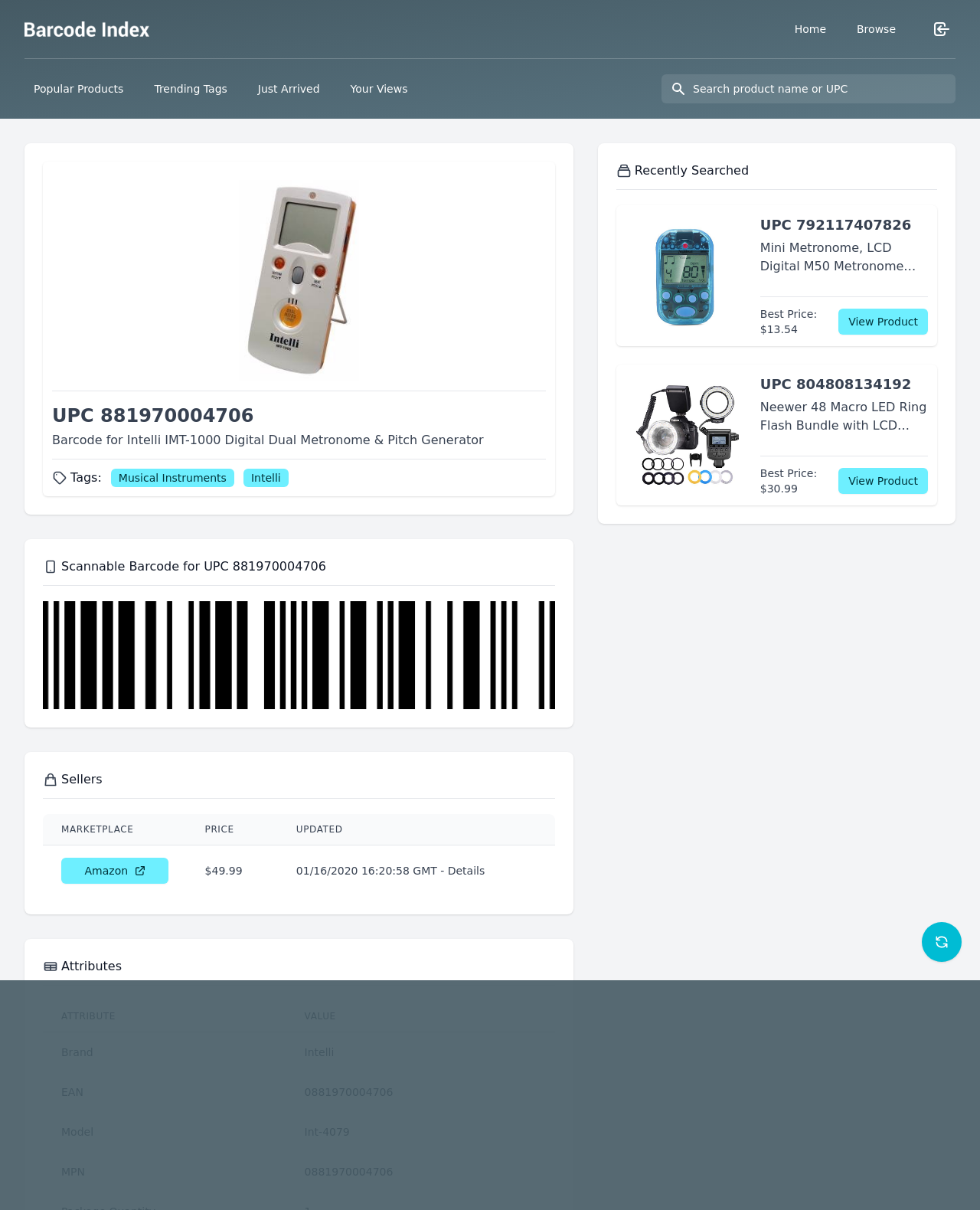What is the price of the product from Amazon?
Please respond to the question with a detailed and well-explained answer.

I found the price by looking at the table element that lists the sellers, and I see the price column that says '$49.99' for the Amazon marketplace.